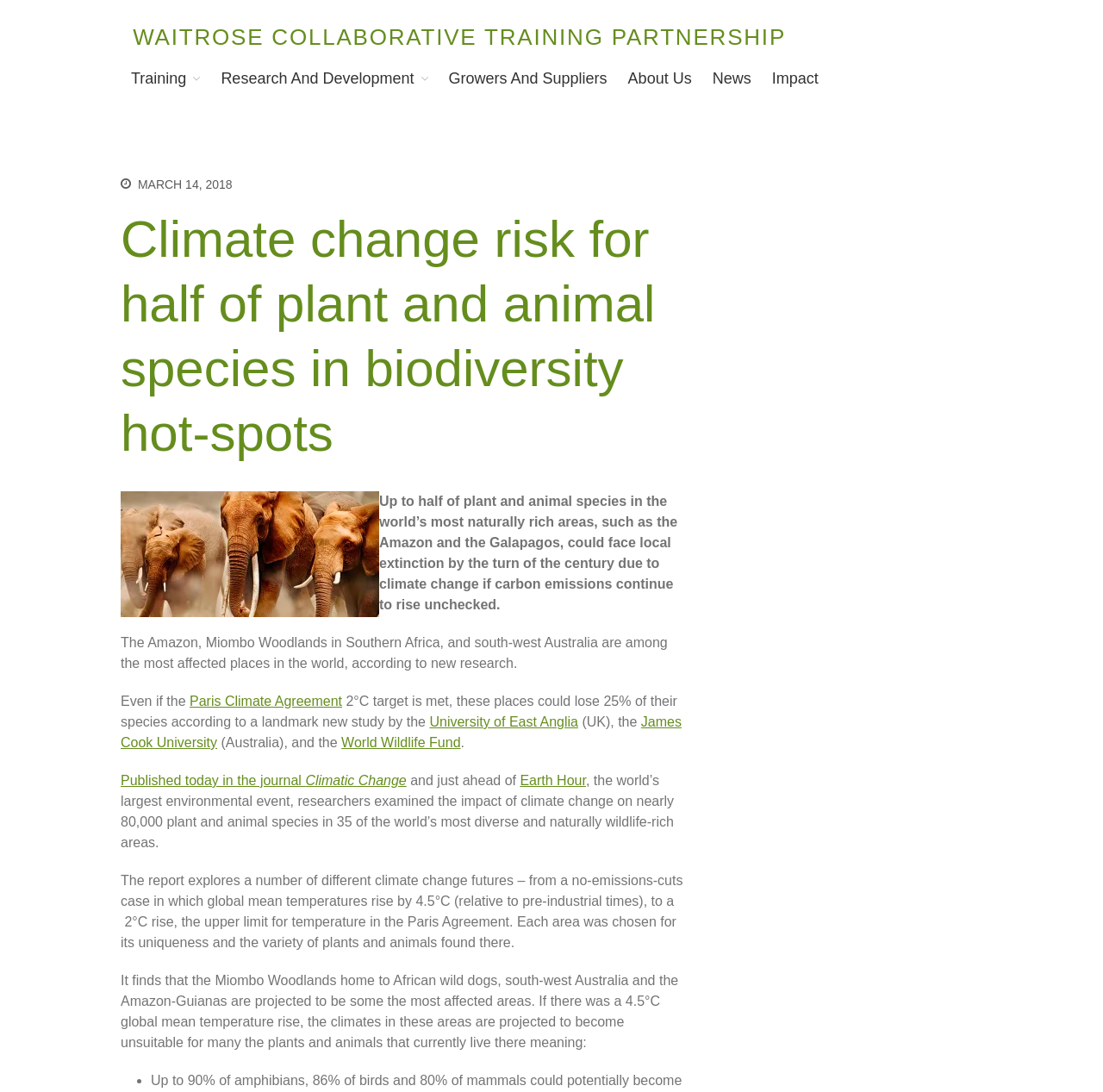Please give a succinct answer using a single word or phrase:
What is the name of the partnership mentioned on the webpage?

Waitrose Collaborative Training Partnership